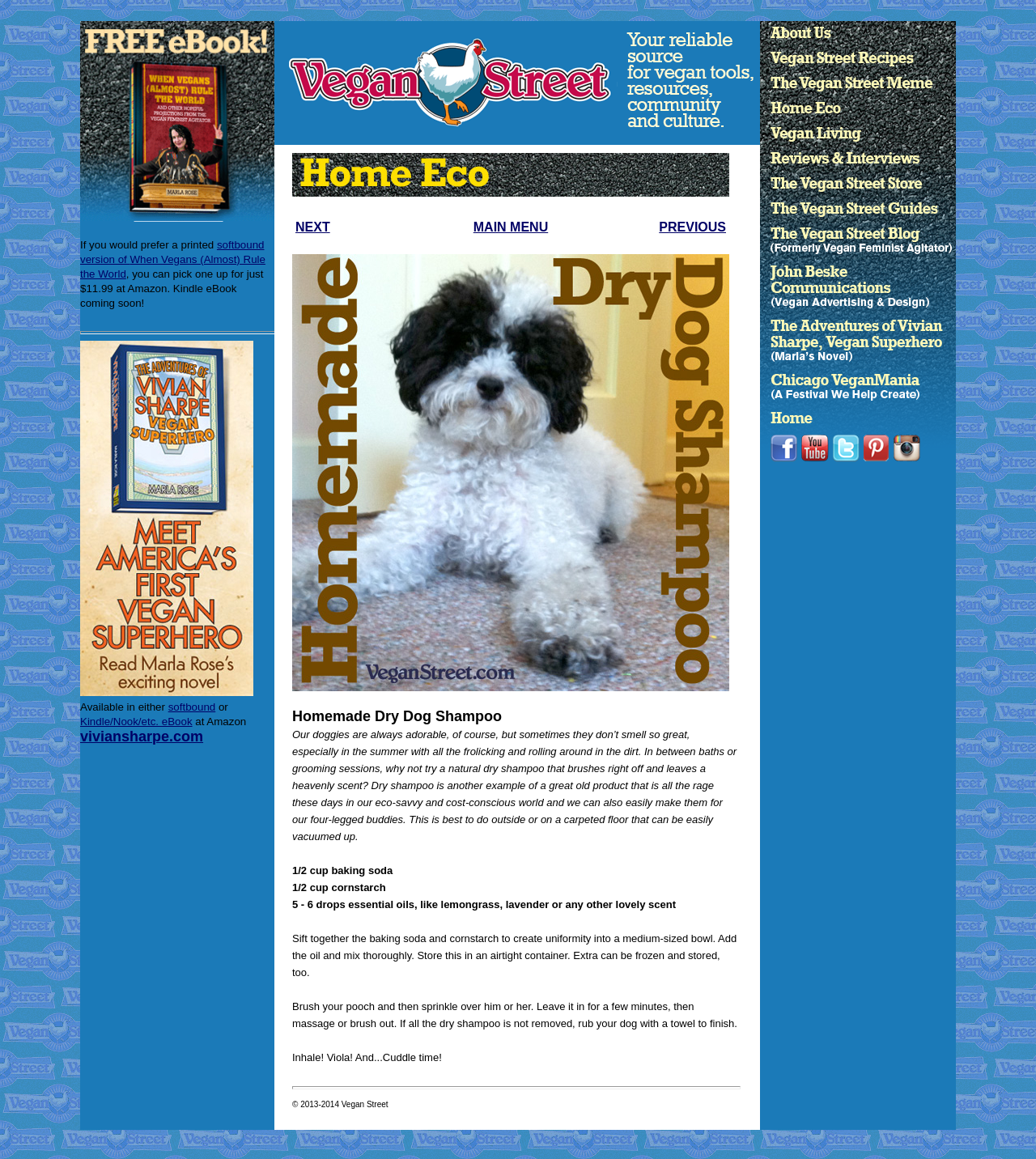Find the bounding box coordinates of the element you need to click on to perform this action: 'Click the 'NEXT' button'. The coordinates should be represented by four float values between 0 and 1, in the format [left, top, right, bottom].

[0.284, 0.189, 0.422, 0.205]